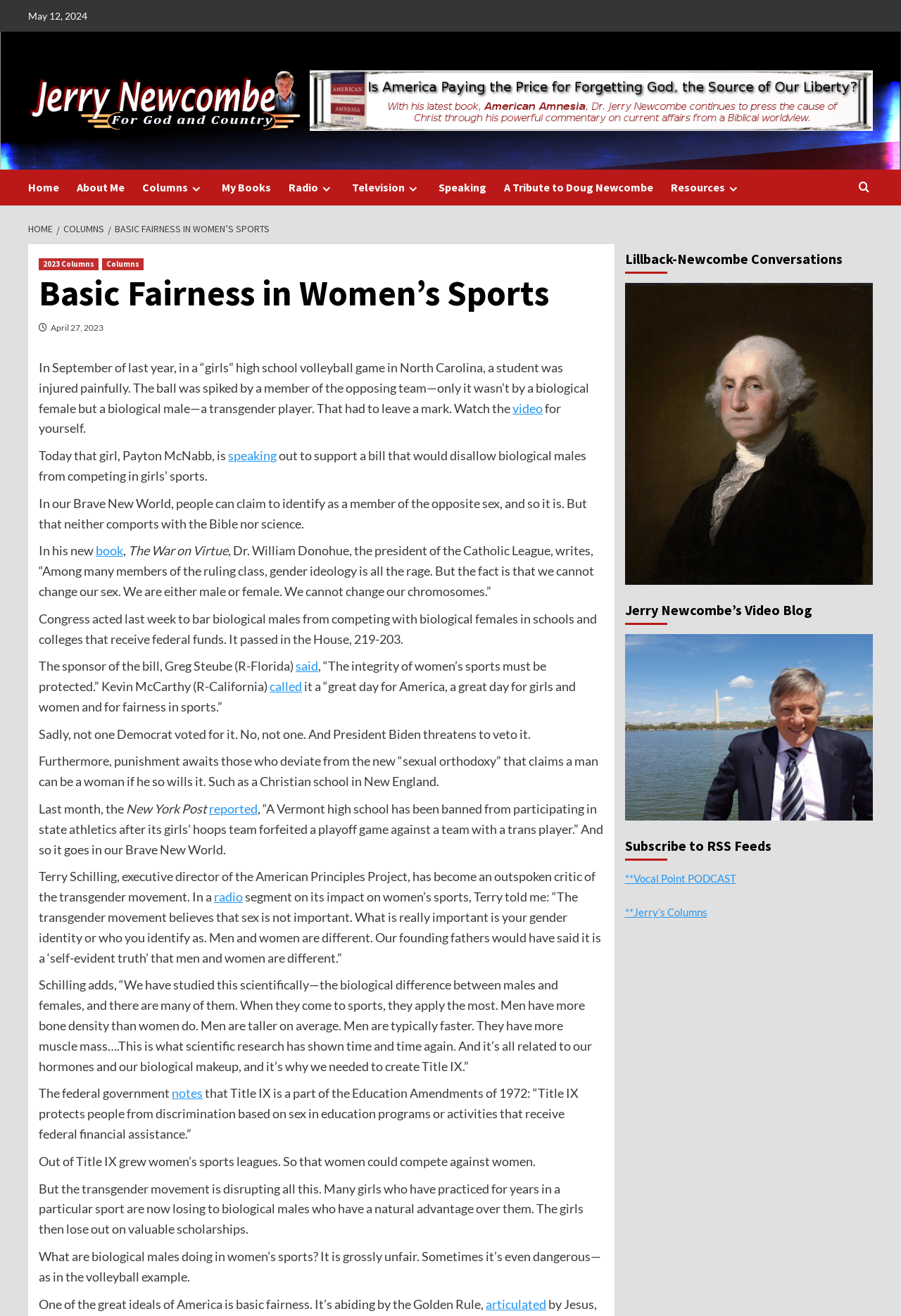Please find the top heading of the webpage and generate its text.

Basic Fairness in Women’s Sports